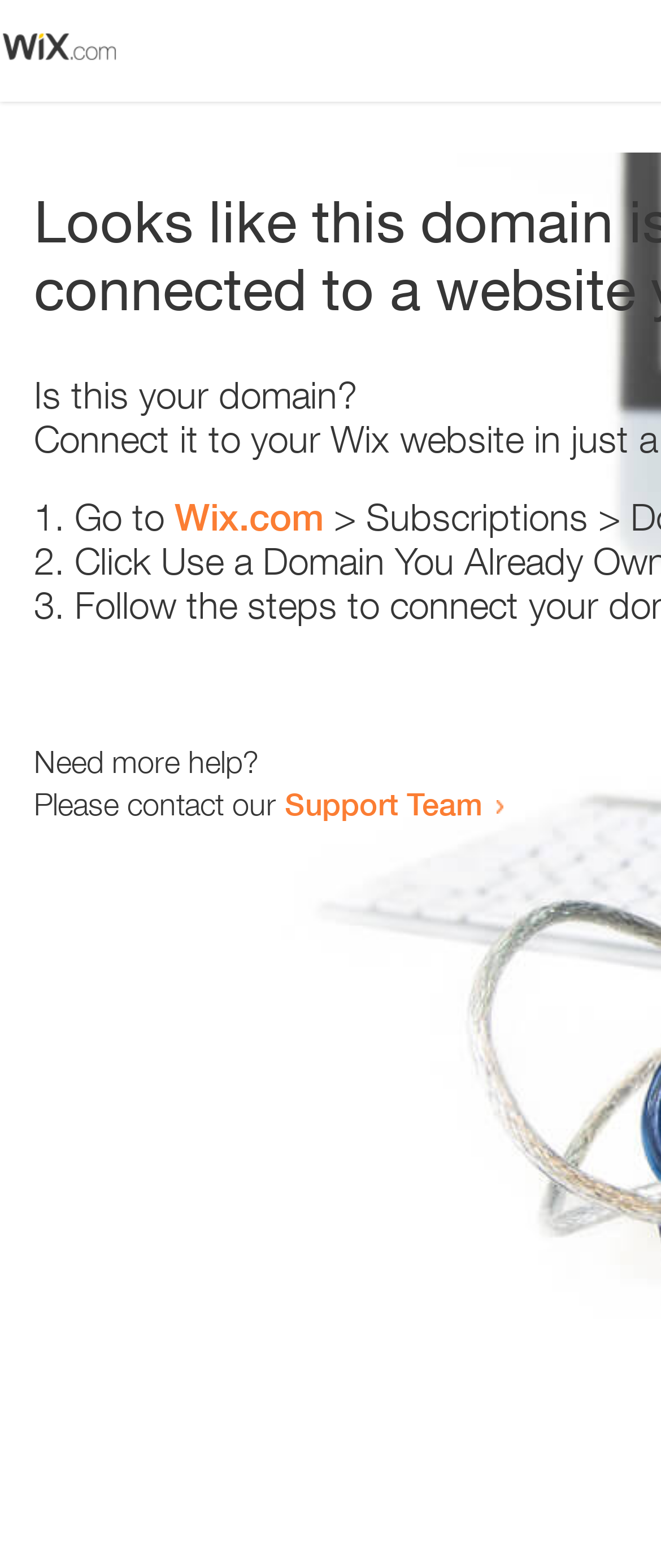Give a detailed account of the webpage, highlighting key information.

The webpage appears to be an error page, with a small image at the top left corner. Below the image, there is a question "Is this your domain?" in a prominent position. 

To the right of the question, there is a numbered list with three items. The first item starts with "1." and suggests going to "Wix.com". The second item starts with "2." and the third item starts with "3.", but their contents are not specified. 

Below the list, there is a section that offers help. It starts with the question "Need more help?" and provides a link to the "Support Team" for contacting them.